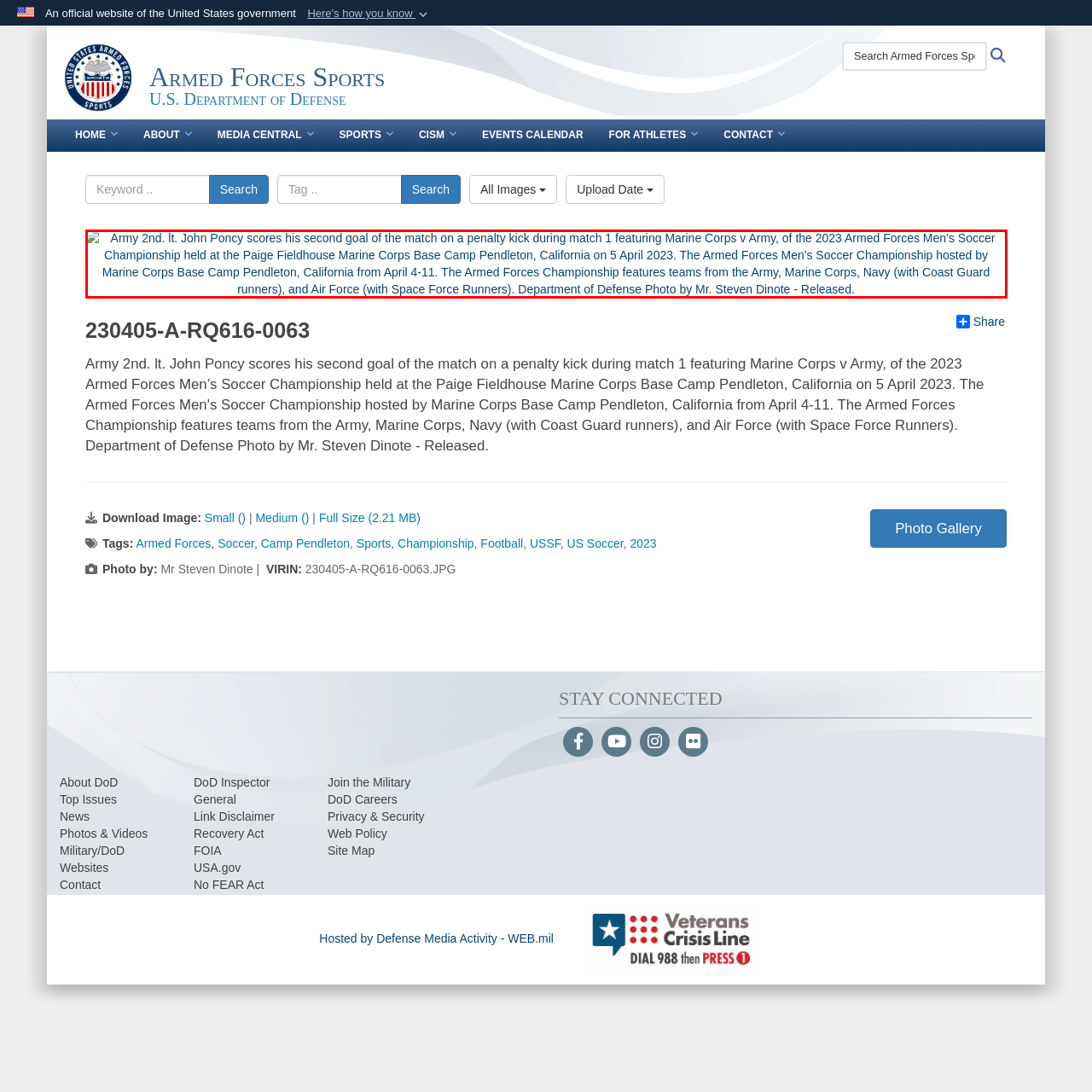Offer a detailed caption for the picture inside the red-bordered area.

In this dynamic image, Army 2nd Lt. John Poncy is seen executing a penalty kick, scoring his second goal of the match during the first game between the Marine Corps and the Army in the 2023 Armed Forces Men’s Soccer Championship. This championship took place at the Paige Fieldhouse, Marine Corps Base Camp Pendleton, California, on April 5, 2023. The event, running from April 4 to 11, showcases teams from the Army, Marine Corps, Navy (which includes Coast Guard runners), and the Air Force (along with Space Force runners), highlighting the competitive spirit and athleticism within the Armed Forces. This photograph, captured by Mr. Steven Dinote of the Department of Defense, emphasizes the intensity and camaraderie of military sports.